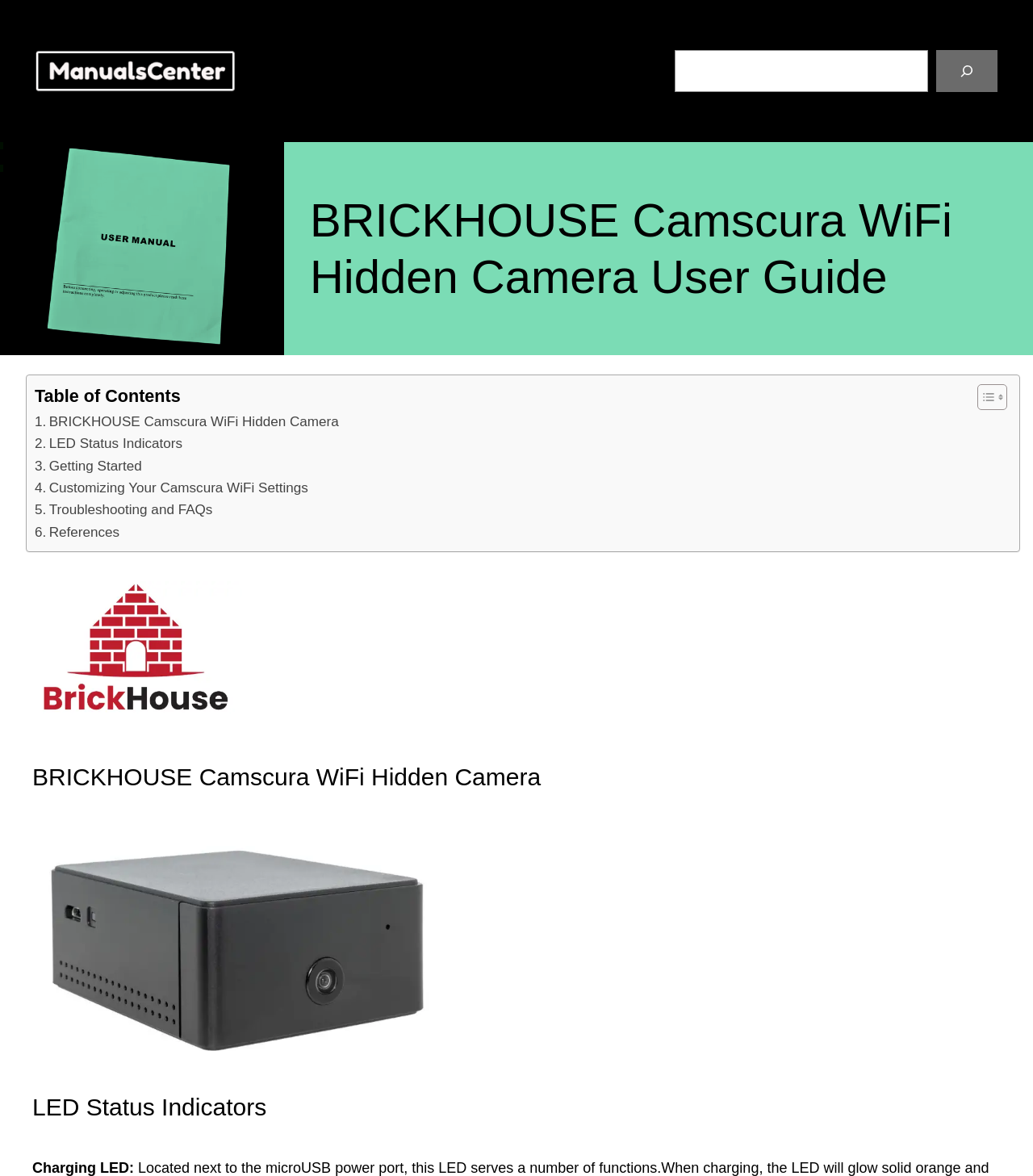What is the purpose of the LED? Refer to the image and provide a one-word or short phrase answer.

Indicates charging status